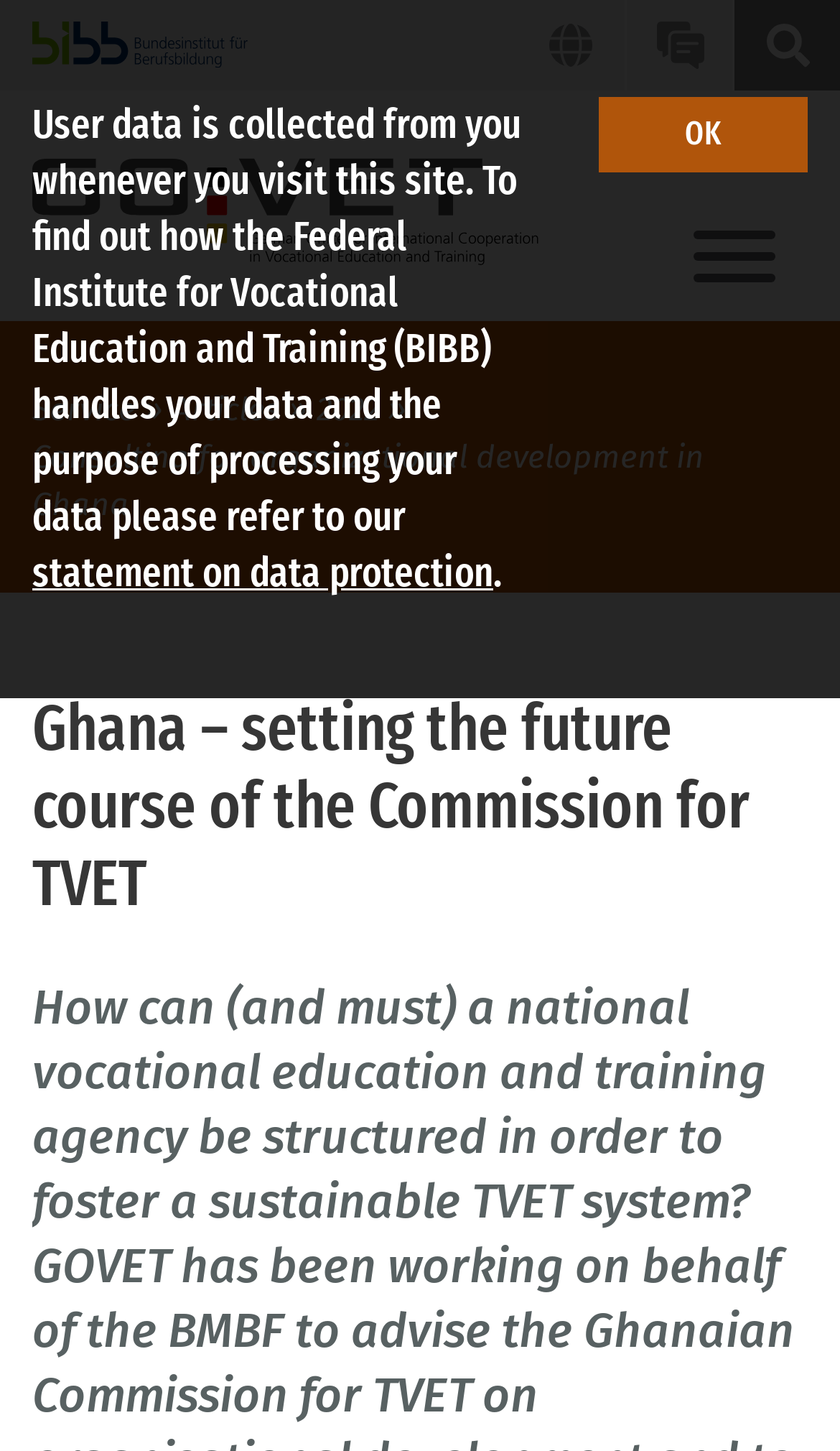Determine the bounding box for the UI element described here: "Royal Society of Canada".

None